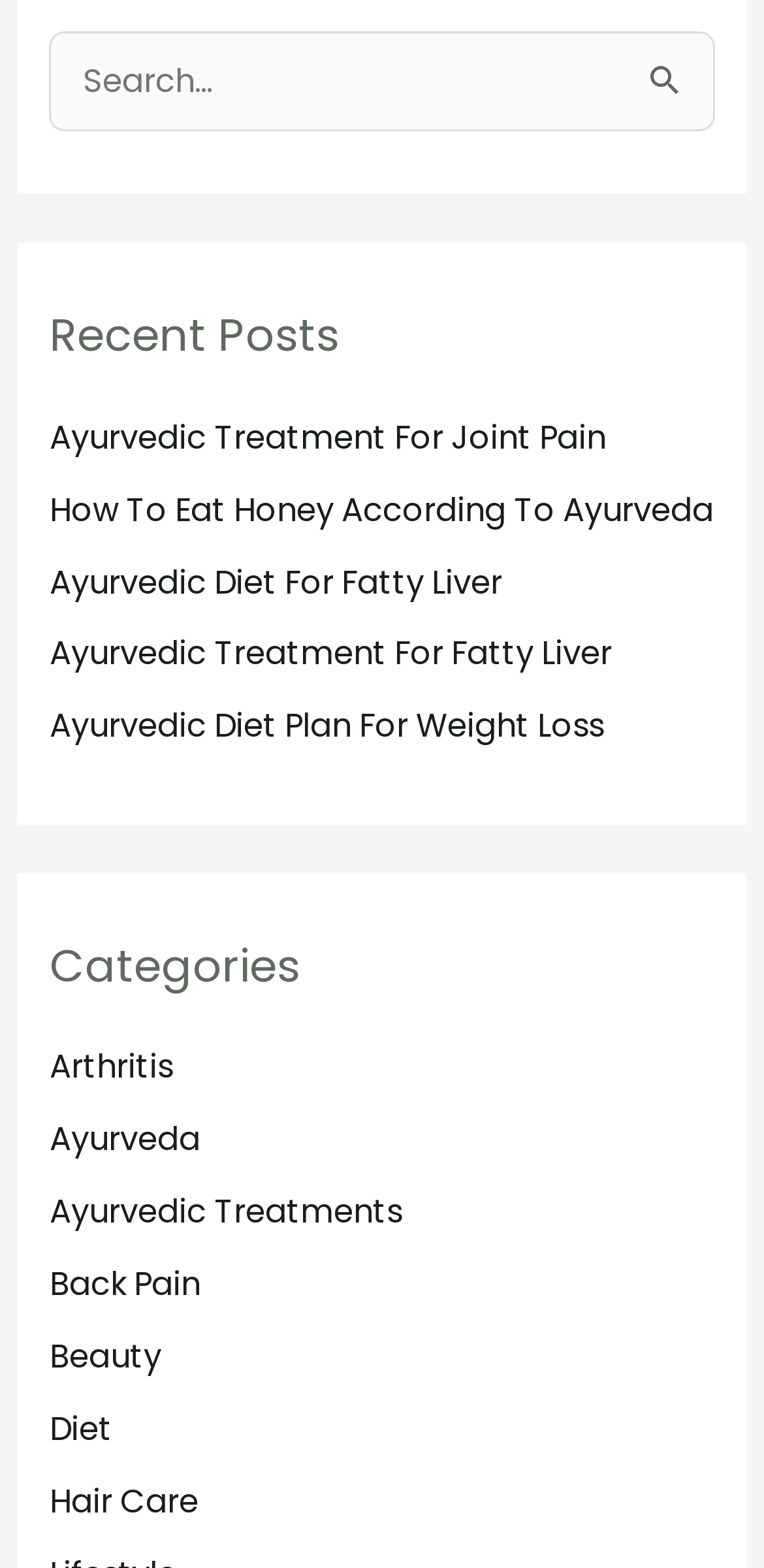Please find and report the bounding box coordinates of the element to click in order to perform the following action: "Click on 'Search' button". The coordinates should be expressed as four float numbers between 0 and 1, in the format [left, top, right, bottom].

[0.82, 0.019, 0.935, 0.072]